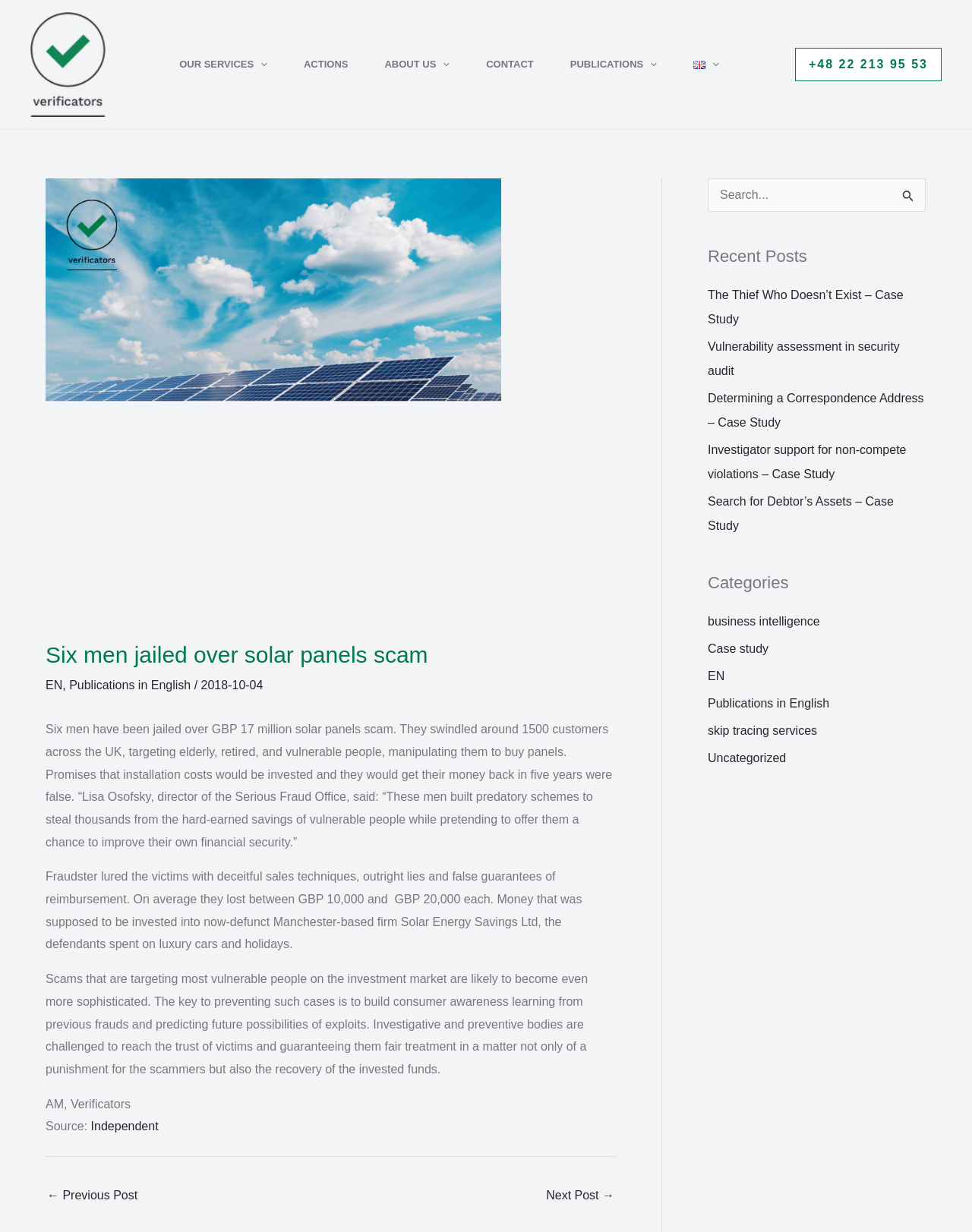What is the name of the website?
Answer the question in a detailed and comprehensive manner.

The name of the website can be found in the top-left corner of the webpage, where it says 'Verificators' next to the logo.